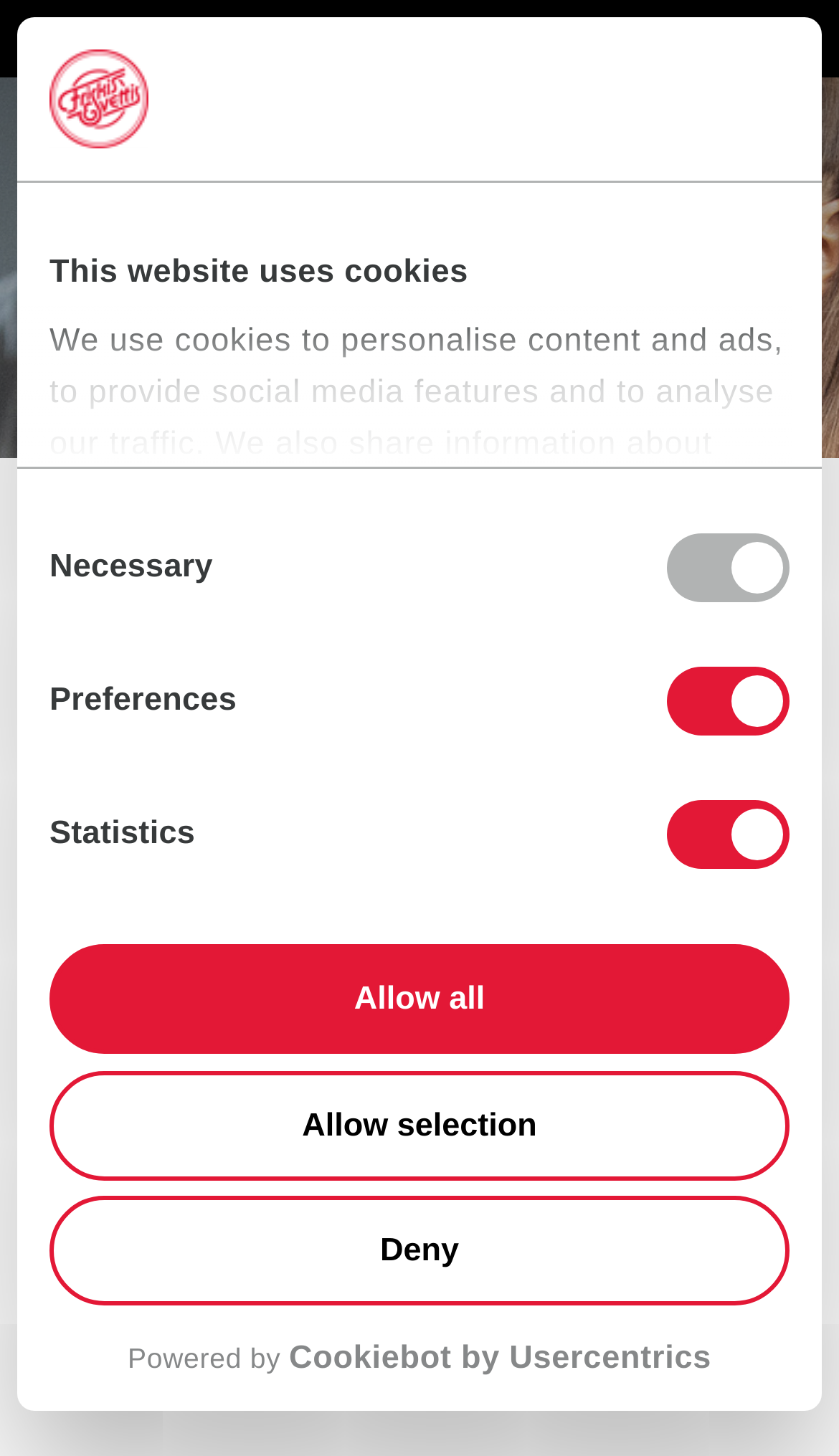How many links are there in the top navigation bar?
Your answer should be a single word or phrase derived from the screenshot.

3